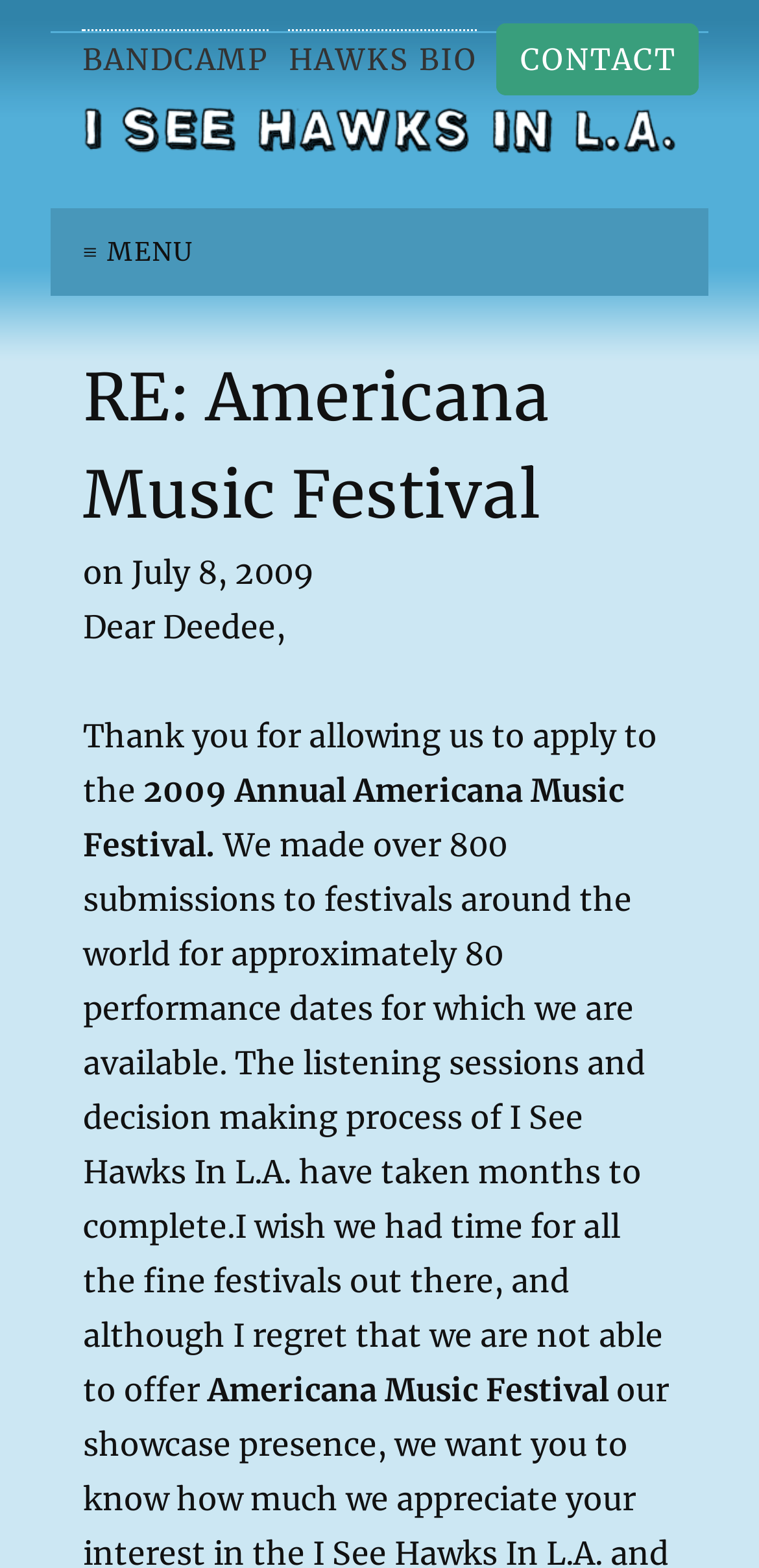What is the main title displayed on this webpage?

RE: Americana Music Festival